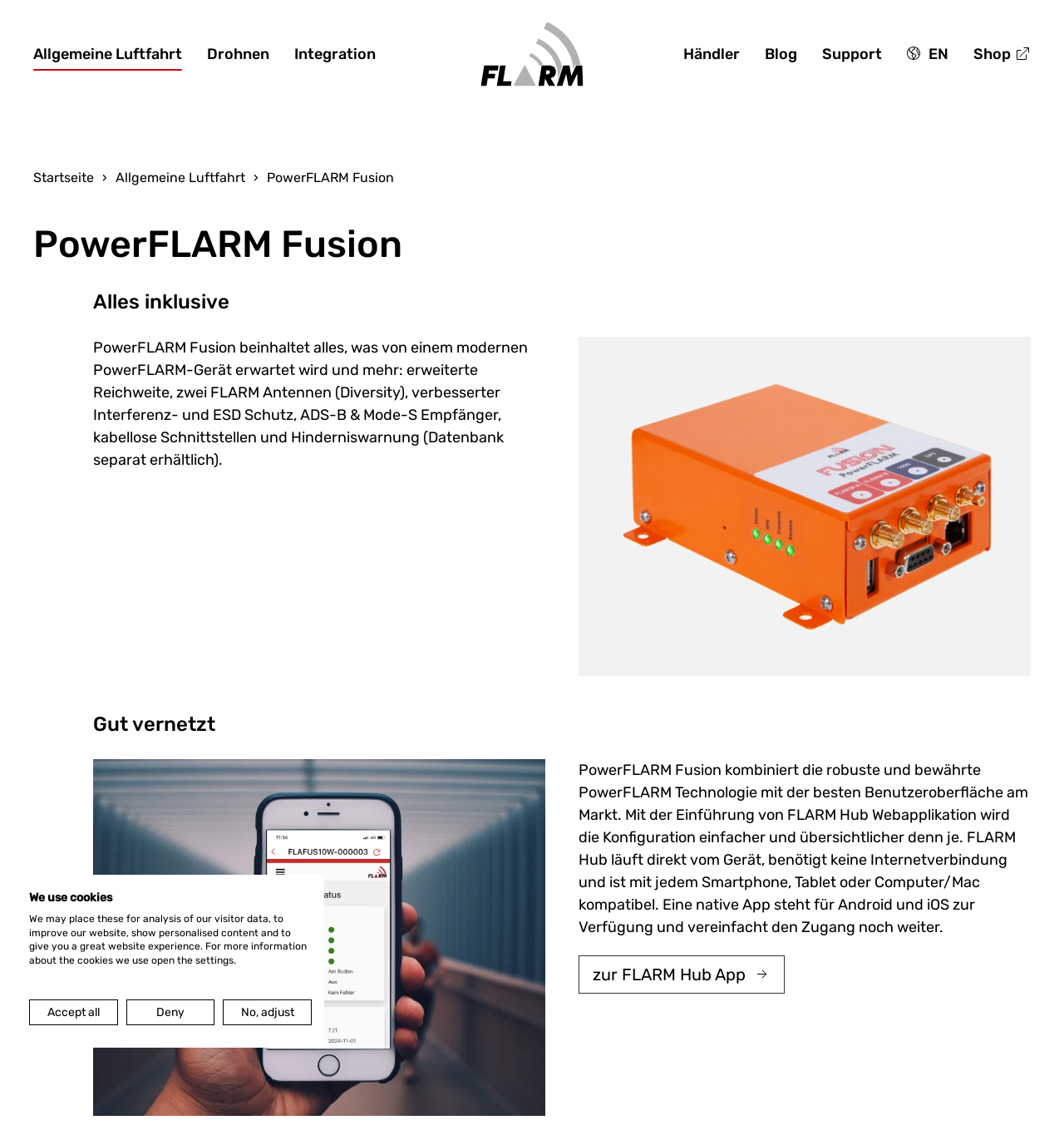Could you specify the bounding box coordinates for the clickable section to complete the following instruction: "Click on the 'Allgemeine Luftfahrt' button"?

[0.031, 0.026, 0.171, 0.07]